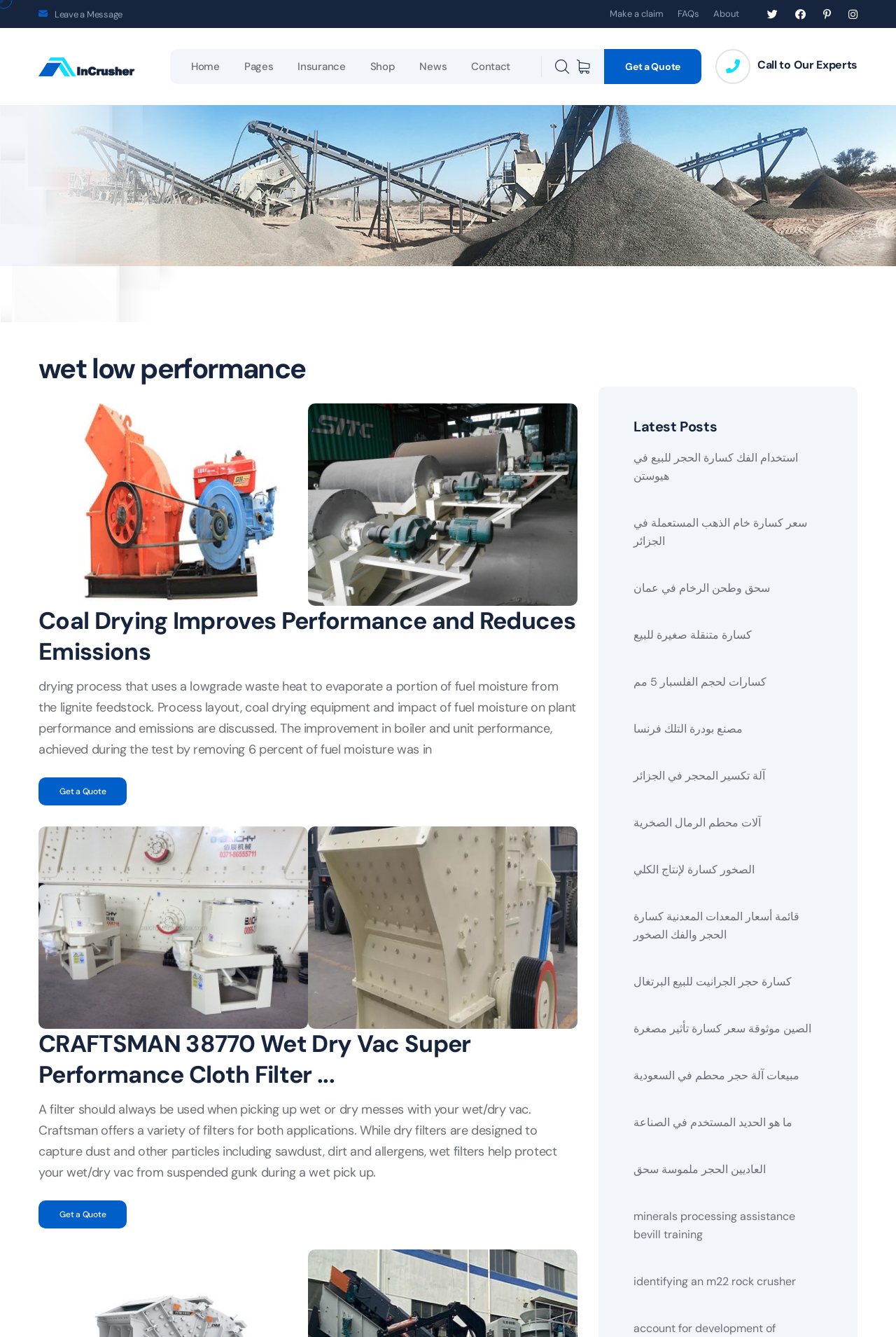Indicate the bounding box coordinates of the element that must be clicked to execute the instruction: "Click on 'FAQs'". The coordinates should be given as four float numbers between 0 and 1, i.e., [left, top, right, bottom].

[0.756, 0.004, 0.78, 0.017]